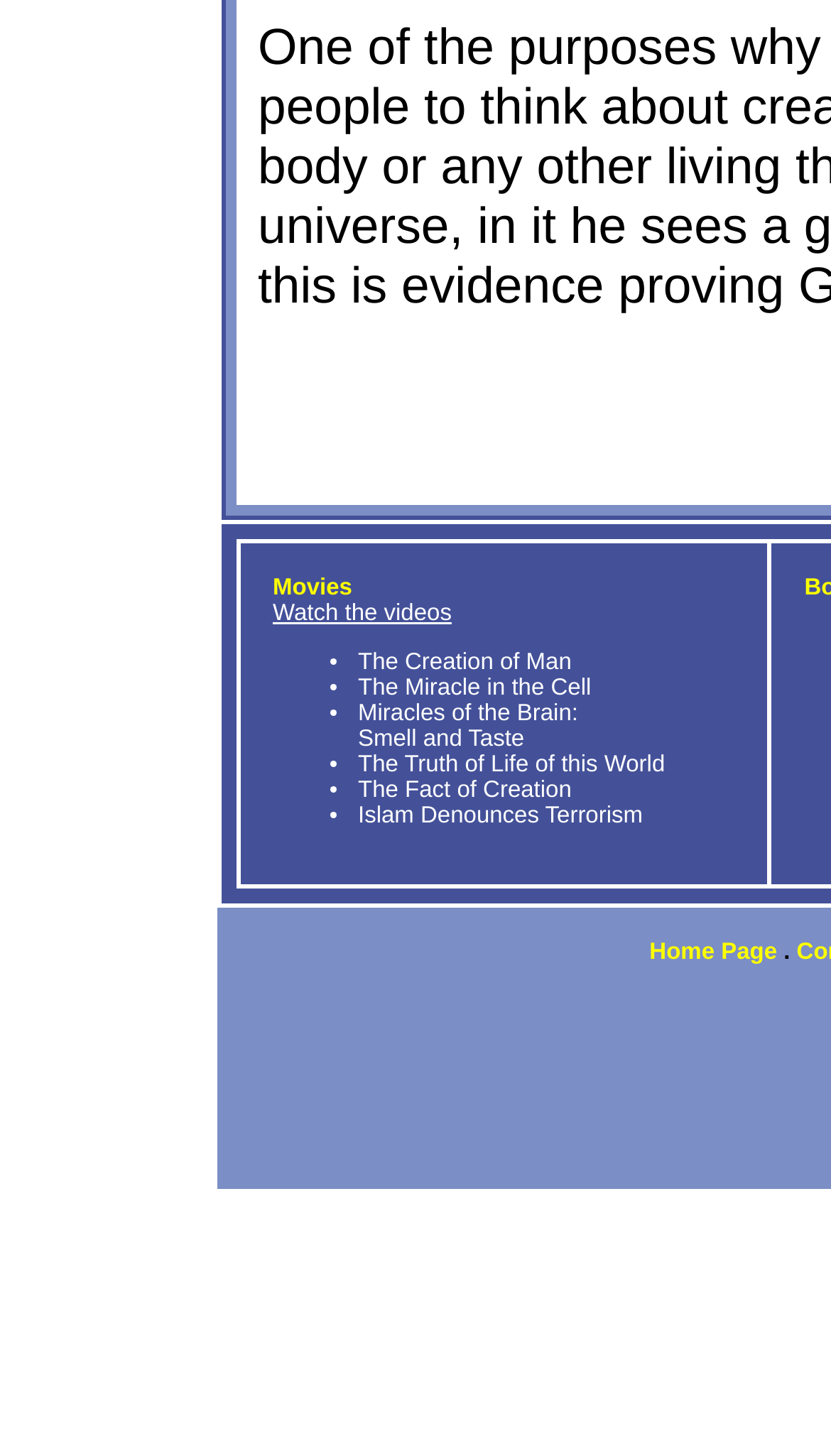Determine the bounding box for the UI element that matches this description: "The Miracle in the Cell".

[0.431, 0.464, 0.711, 0.481]